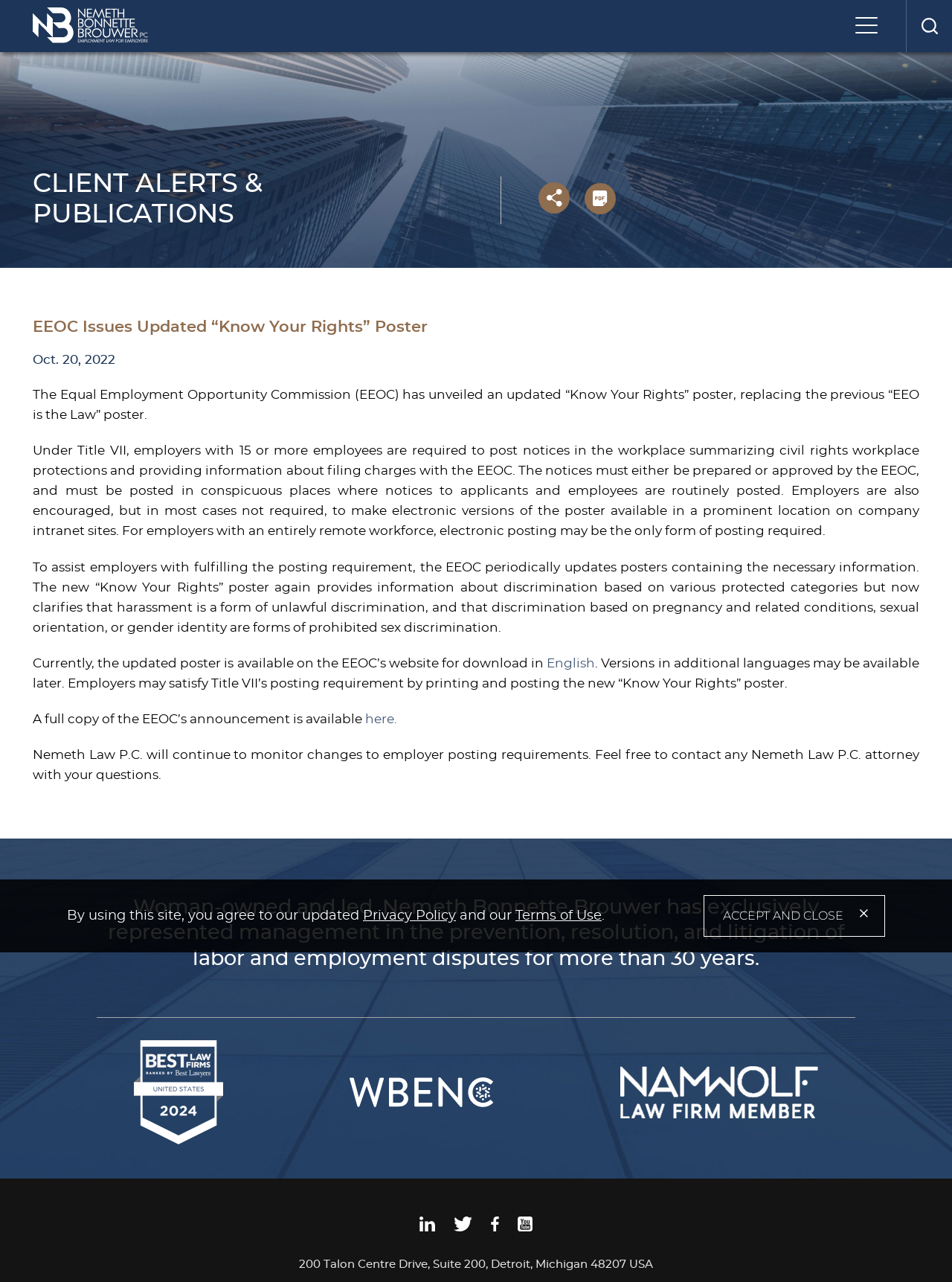Generate the text content of the main headline of the webpage.

EEOC Issues Updated “Know Your Rights” Poster